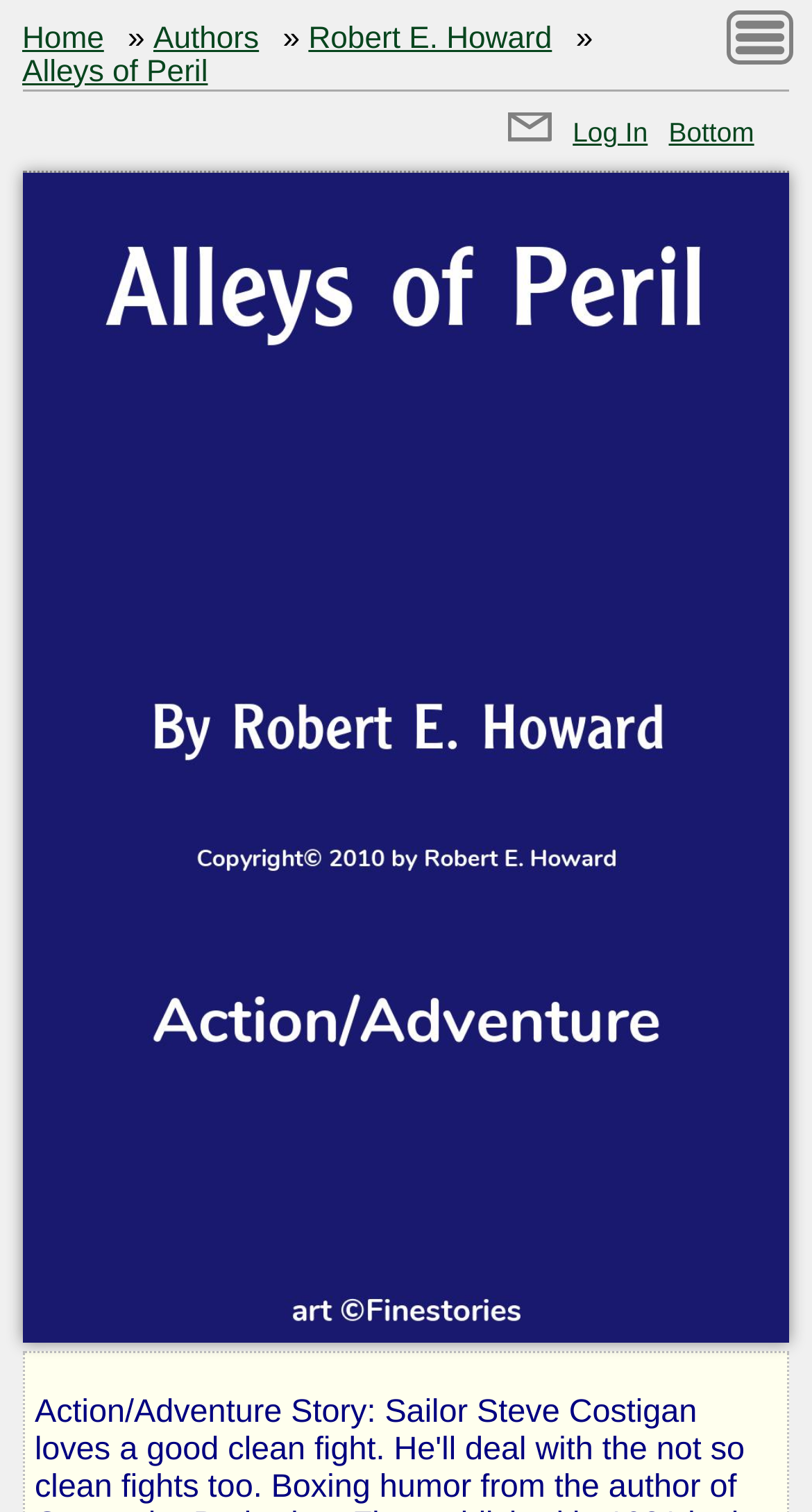Bounding box coordinates are specified in the format (top-left x, top-left y, bottom-right x, bottom-right y). All values are floating point numbers bounded between 0 and 1. Please provide the bounding box coordinate of the region this sentence describes: Robert E. Howard

[0.38, 0.015, 0.68, 0.037]